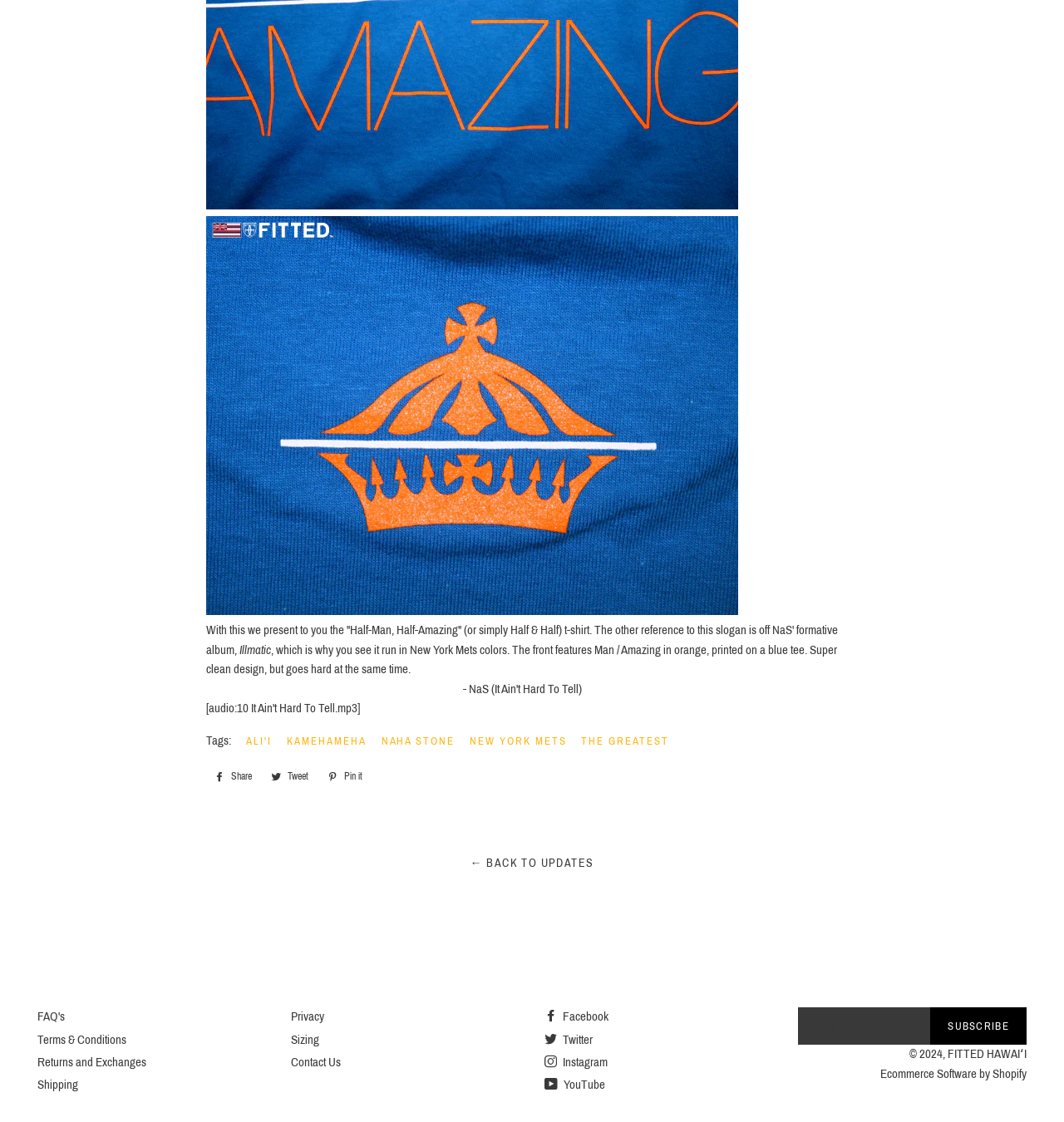Bounding box coordinates are specified in the format (top-left x, top-left y, bottom-right x, bottom-right y). All values are floating point numbers bounded between 0 and 1. Please provide the bounding box coordinate of the region this sentence describes: Returns and Exchanges

[0.035, 0.941, 0.138, 0.952]